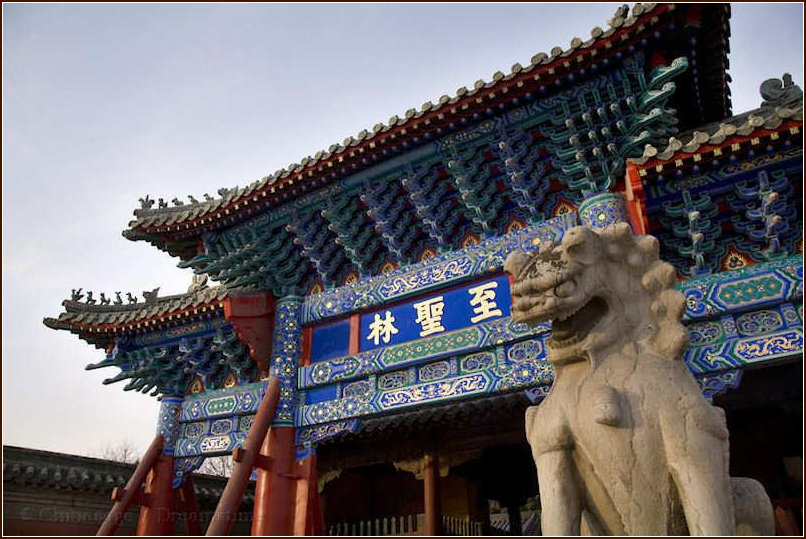Give a short answer using one word or phrase for the question:
Where is the Confucius family cemetery located?

Qufu, Shandong Province, China